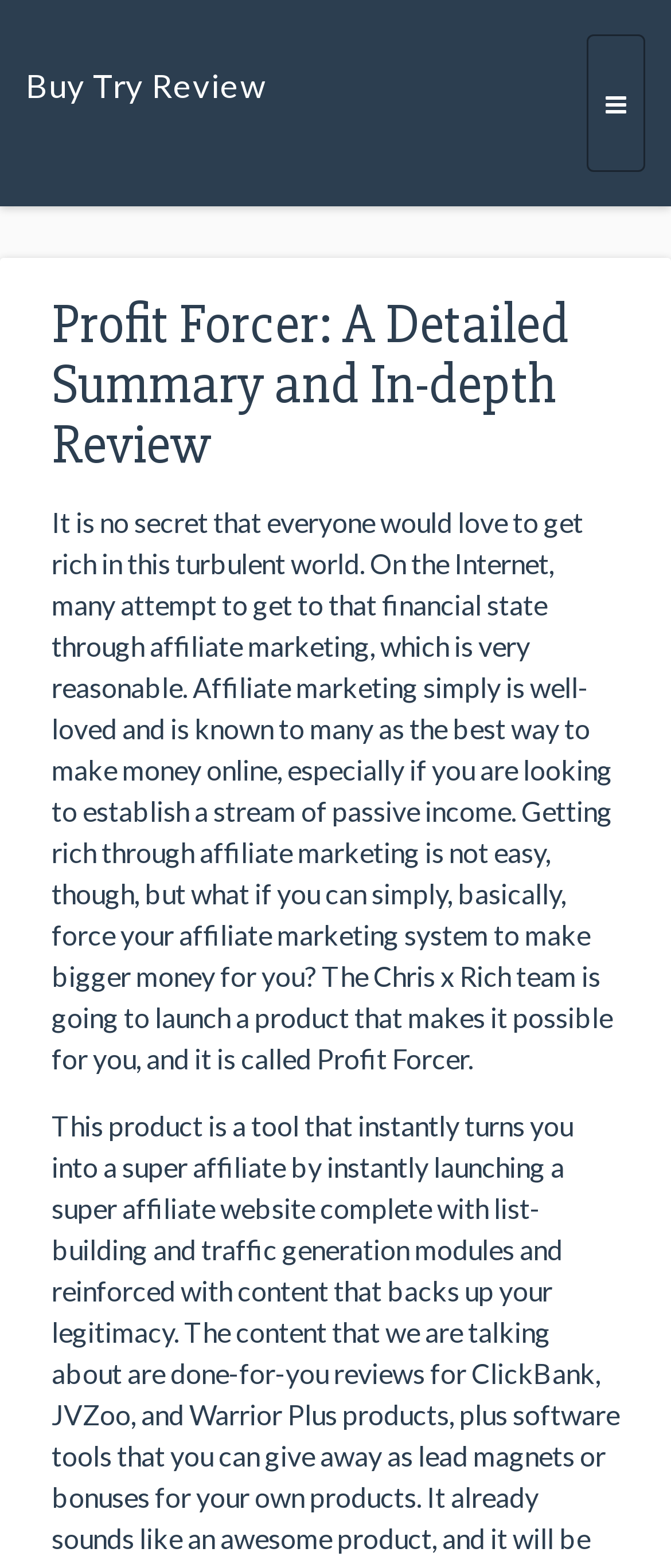Predict the bounding box for the UI component with the following description: "Toggle navigation".

[0.874, 0.022, 0.962, 0.11]